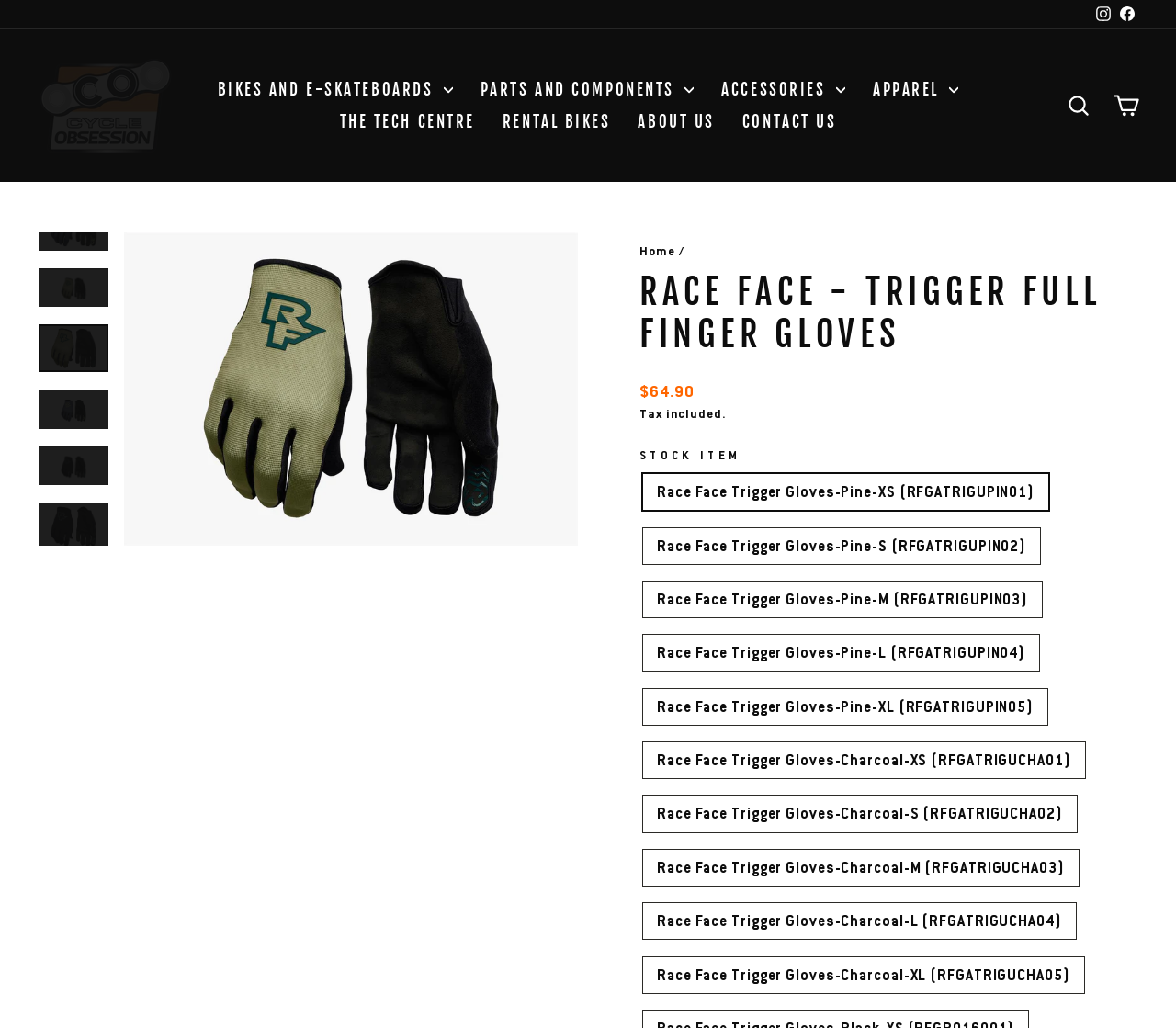How many color options are available for the gloves?
Using the image, give a concise answer in the form of a single word or short phrase.

3